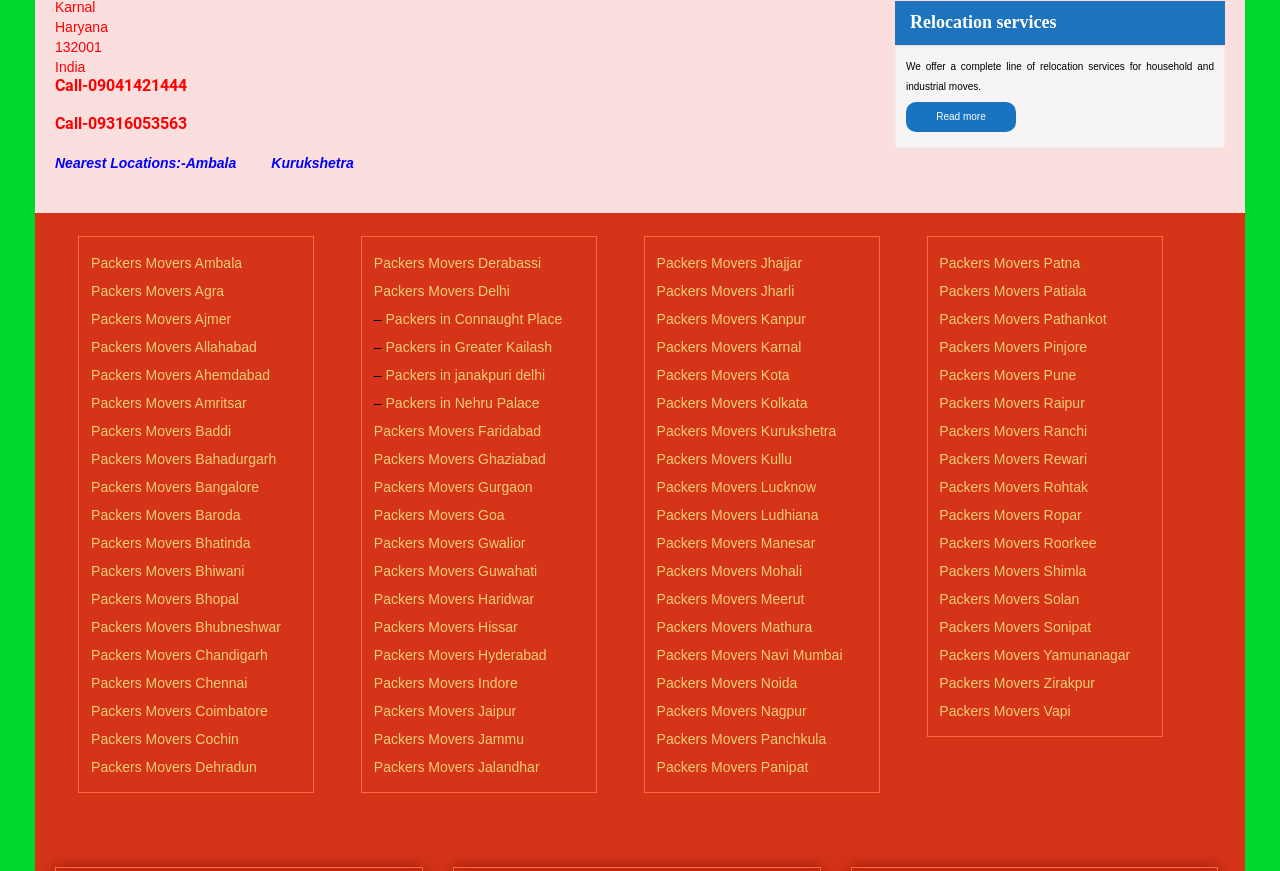What is the nearest location mentioned?
Please use the visual content to give a single word or phrase answer.

Ambala